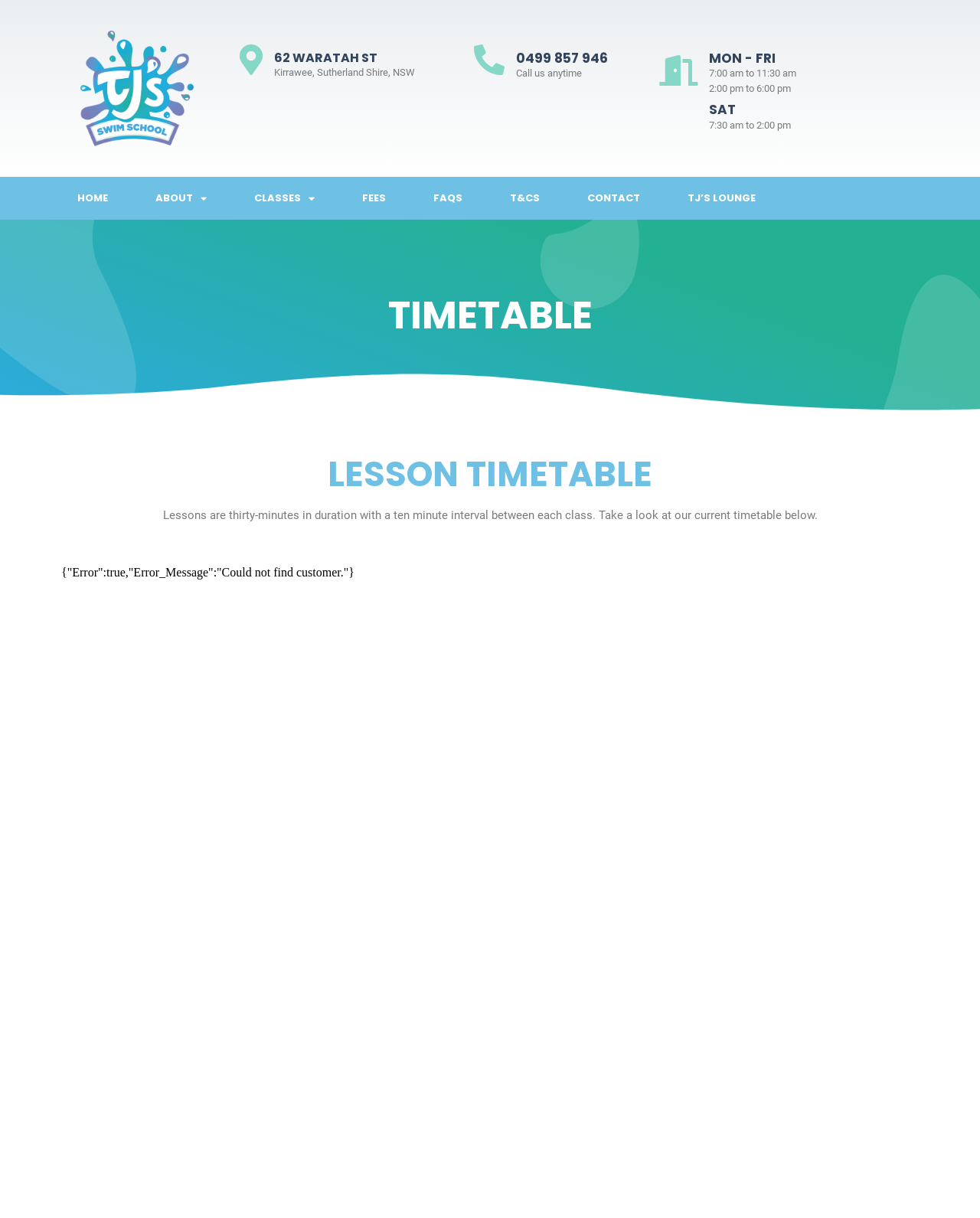Provide a one-word or brief phrase answer to the question:
What are the operating hours of TJ's Swim School on Monday to Friday?

7:00 am to 11:30 am, 2:00 pm to 6:00 pm